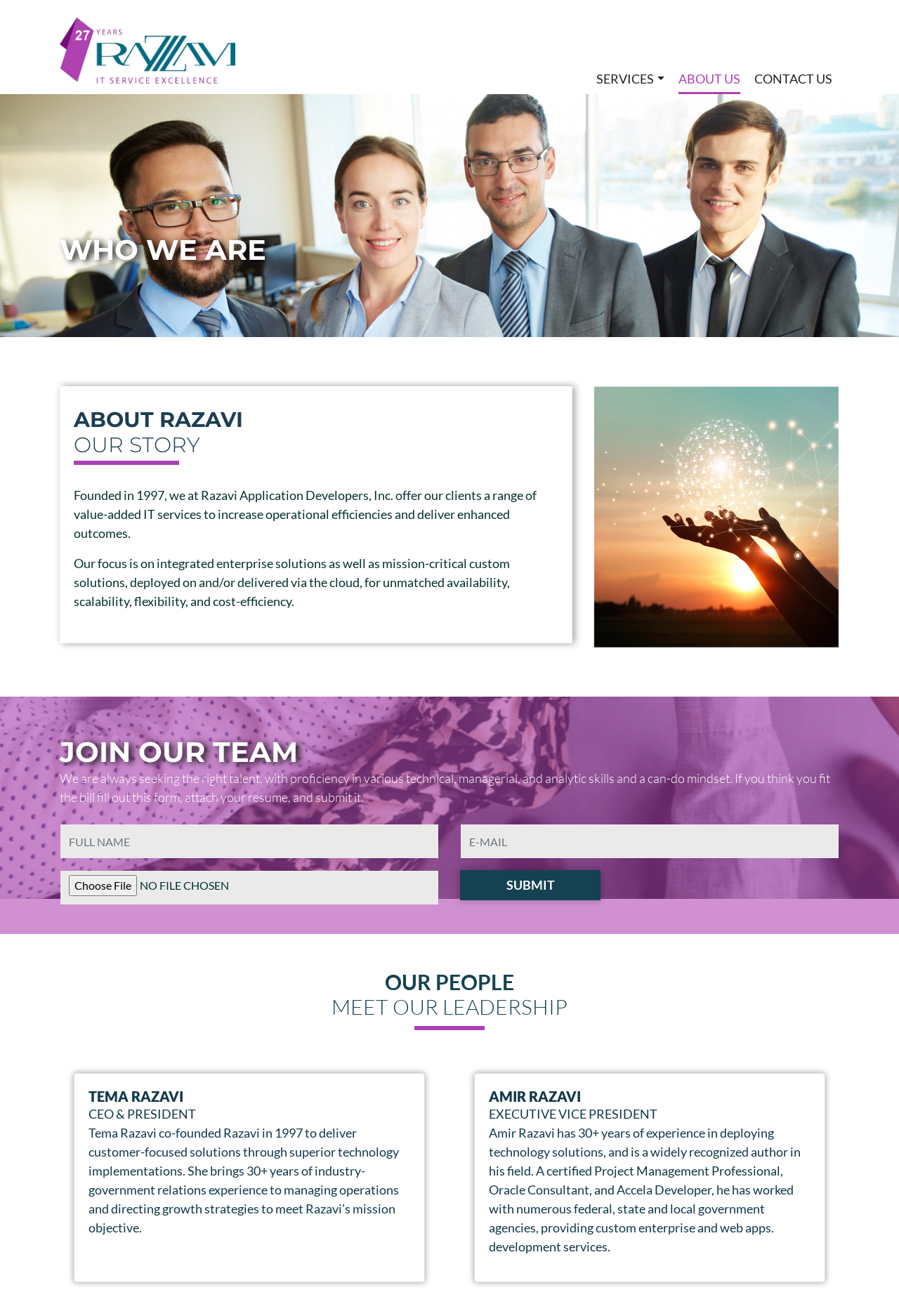Determine the bounding box coordinates of the region I should click to achieve the following instruction: "Click the ABOUT US link". Ensure the bounding box coordinates are four float numbers between 0 and 1, i.e., [left, top, right, bottom].

[0.755, 0.05, 0.823, 0.071]